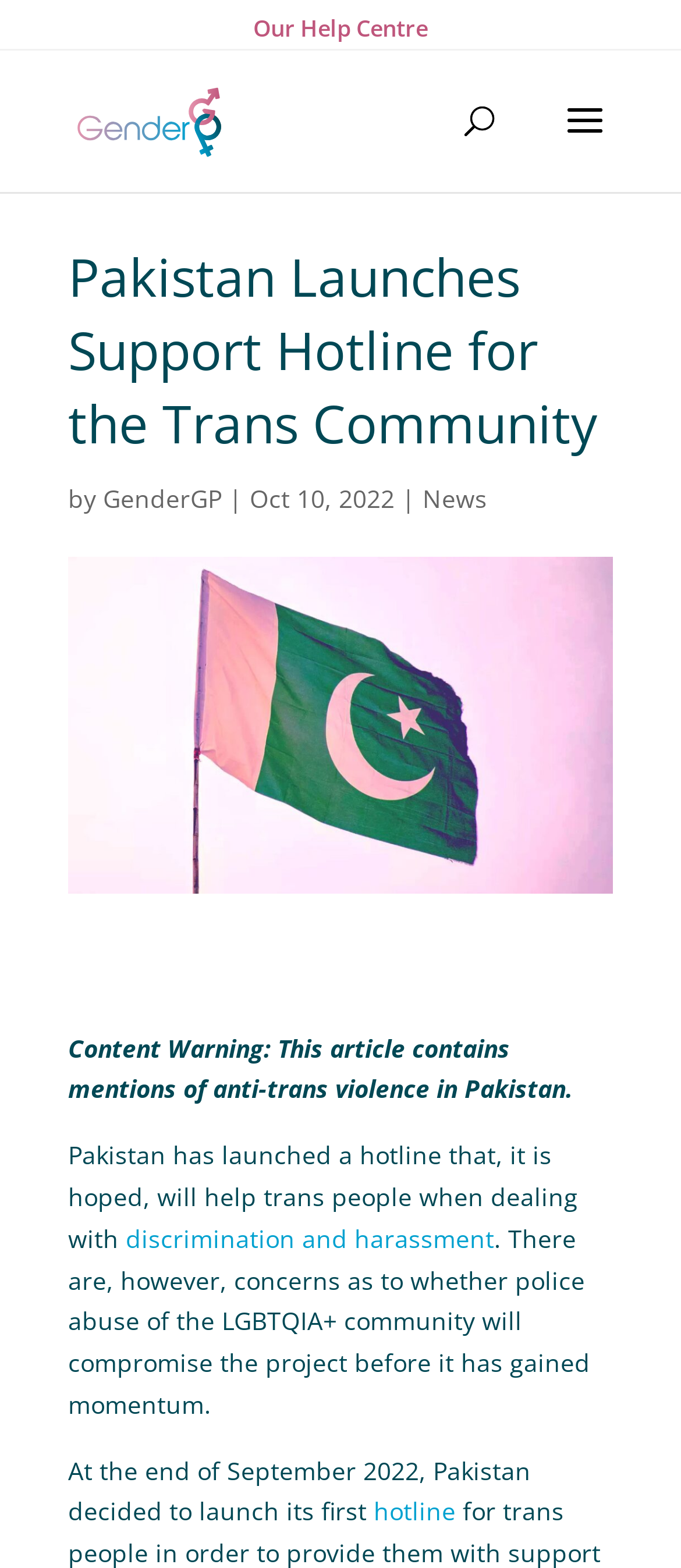When was the article published?
Answer the question with detailed information derived from the image.

I found the answer by looking at the date mentioned in the article, which is 'Oct 10, 2022', indicating the publication date of the article.